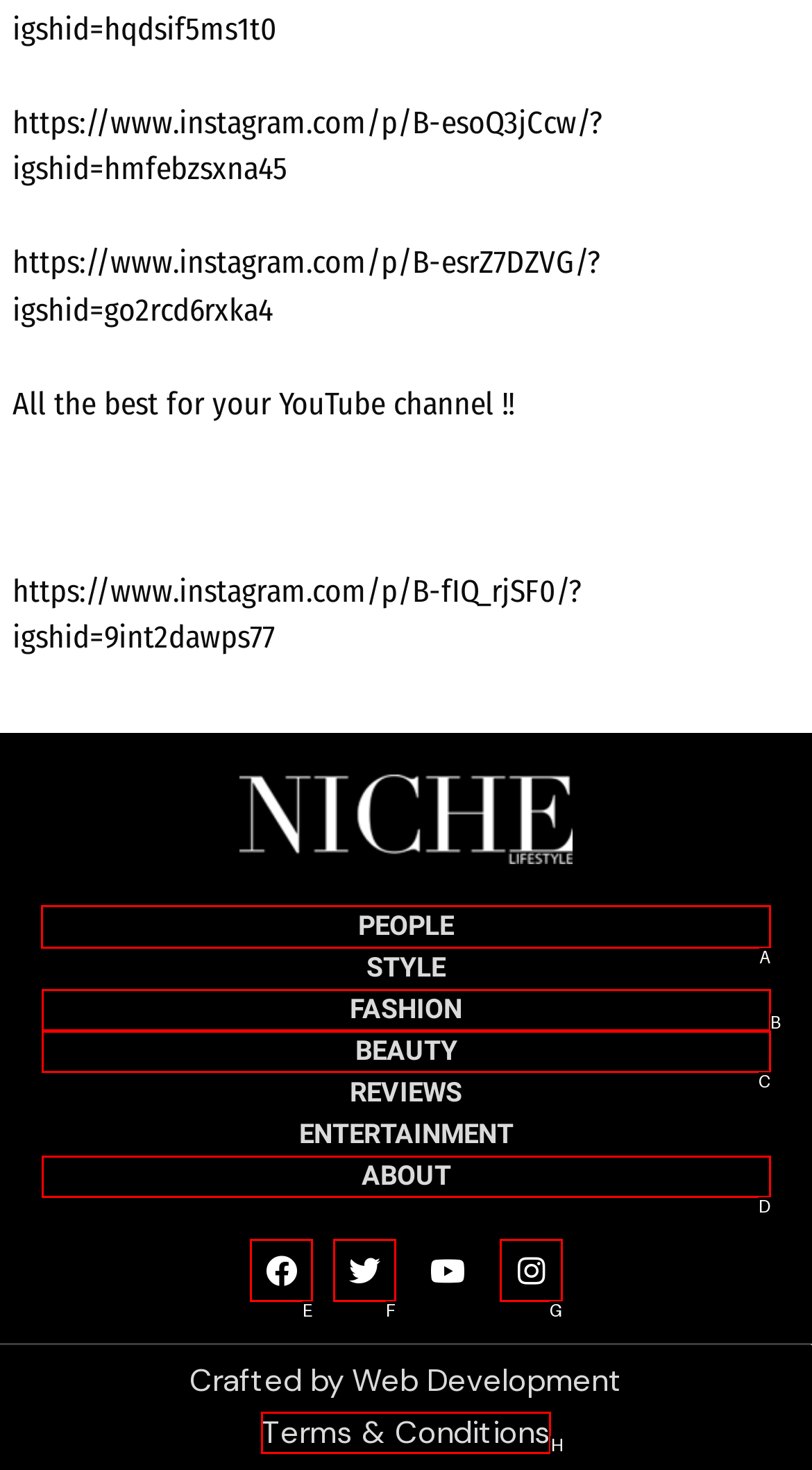Find the HTML element to click in order to complete this task: Check the Disclaimer
Answer with the letter of the correct option.

None